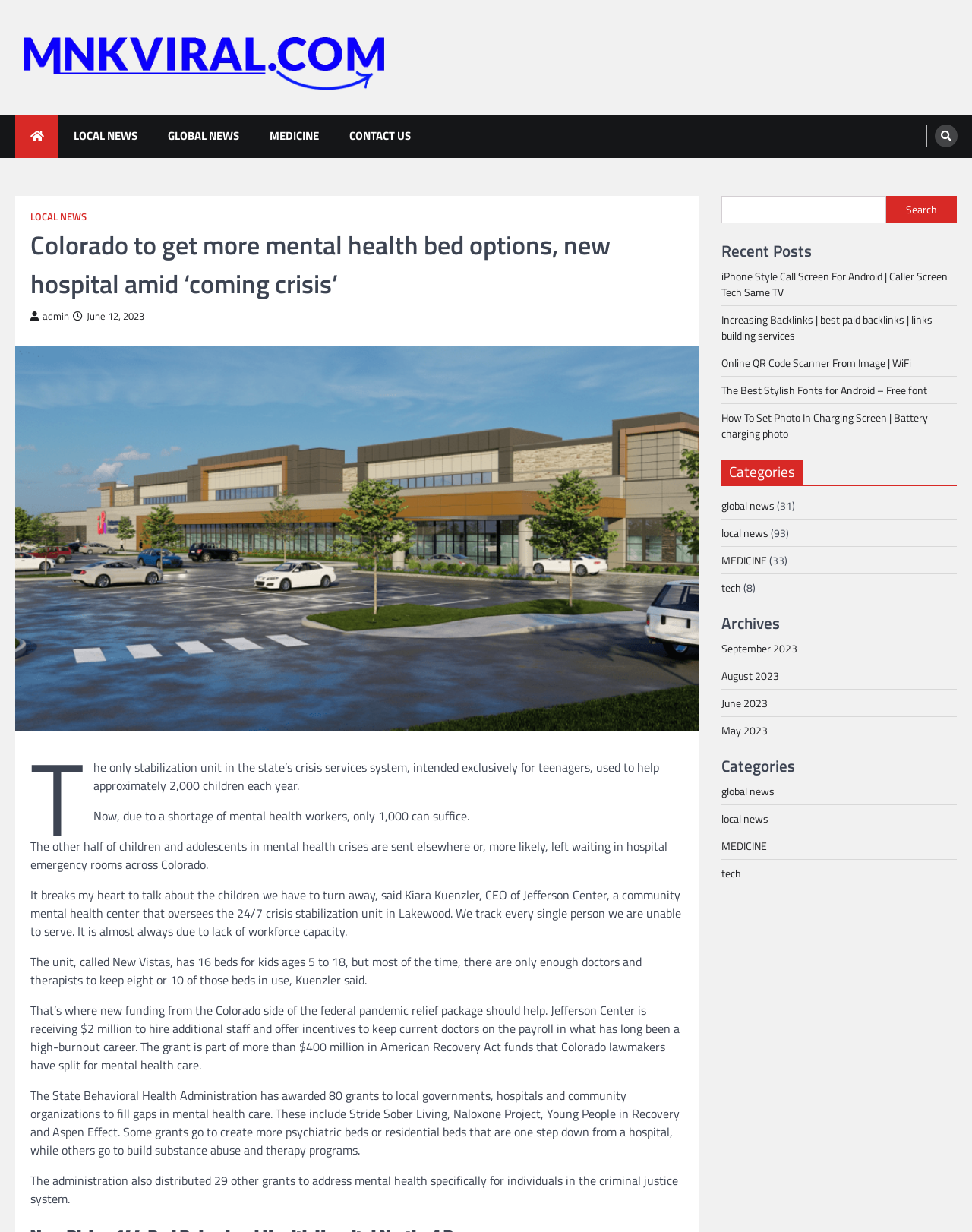Please identify the bounding box coordinates of the element's region that needs to be clicked to fulfill the following instruction: "Click on the 'LOCAL NEWS' link". The bounding box coordinates should consist of four float numbers between 0 and 1, i.e., [left, top, right, bottom].

[0.06, 0.093, 0.157, 0.128]